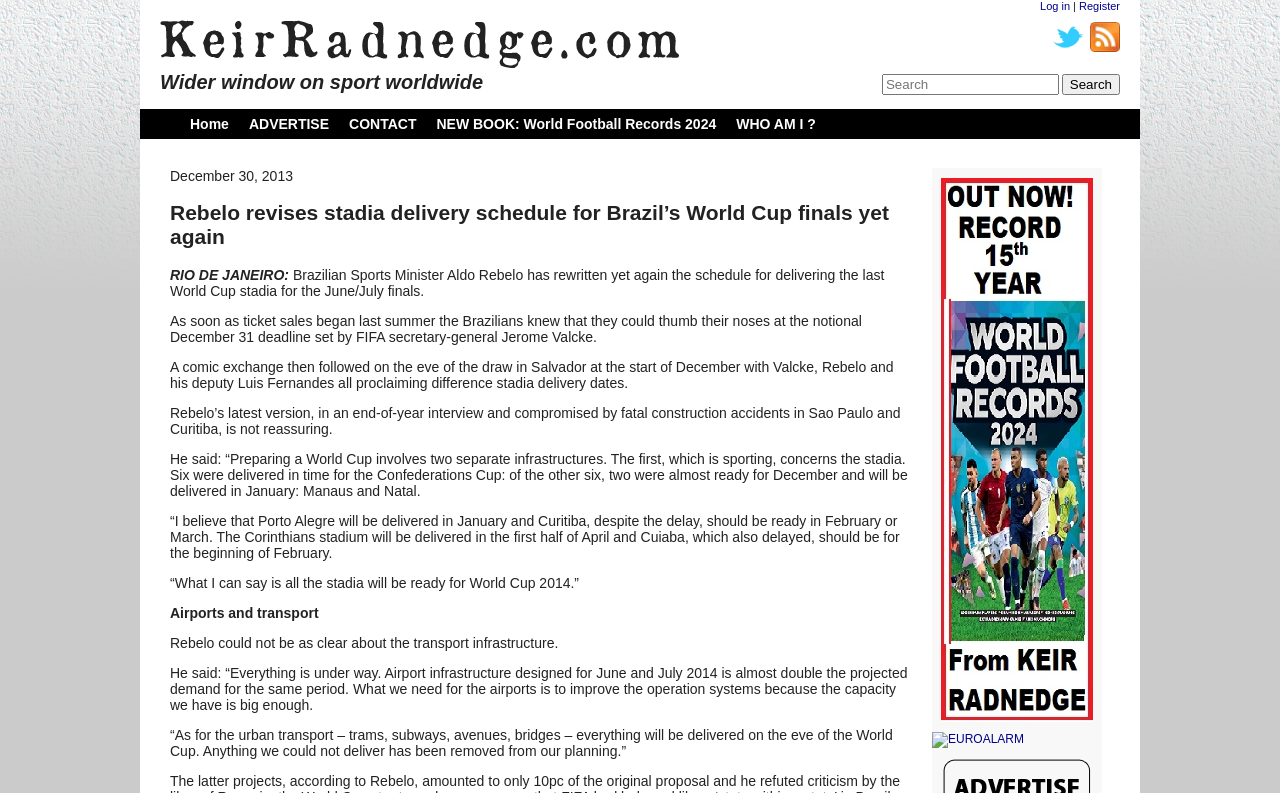Find the bounding box coordinates of the area to click in order to follow the instruction: "Log in to the website".

[0.813, 0.0, 0.836, 0.015]